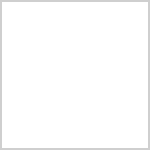Convey a detailed narrative of what is depicted in the image.

The image accompanies a detailed description of a hike to an arch, emphasizing the remarkable yet challenging terrain experienced along the way. It highlights the breathtaking and expansive views that hikers encounter, showcasing the unique rock formations that guide them along the path. This visual experience serves as a reminder of the natural beauty and the physical demands of such an adventure, complemented by the observation that these impressive rock structures are crucial for navigation during the hike. The description indicates that such views contribute significantly to the overall hiking experience, making it both demanding and rewarding.